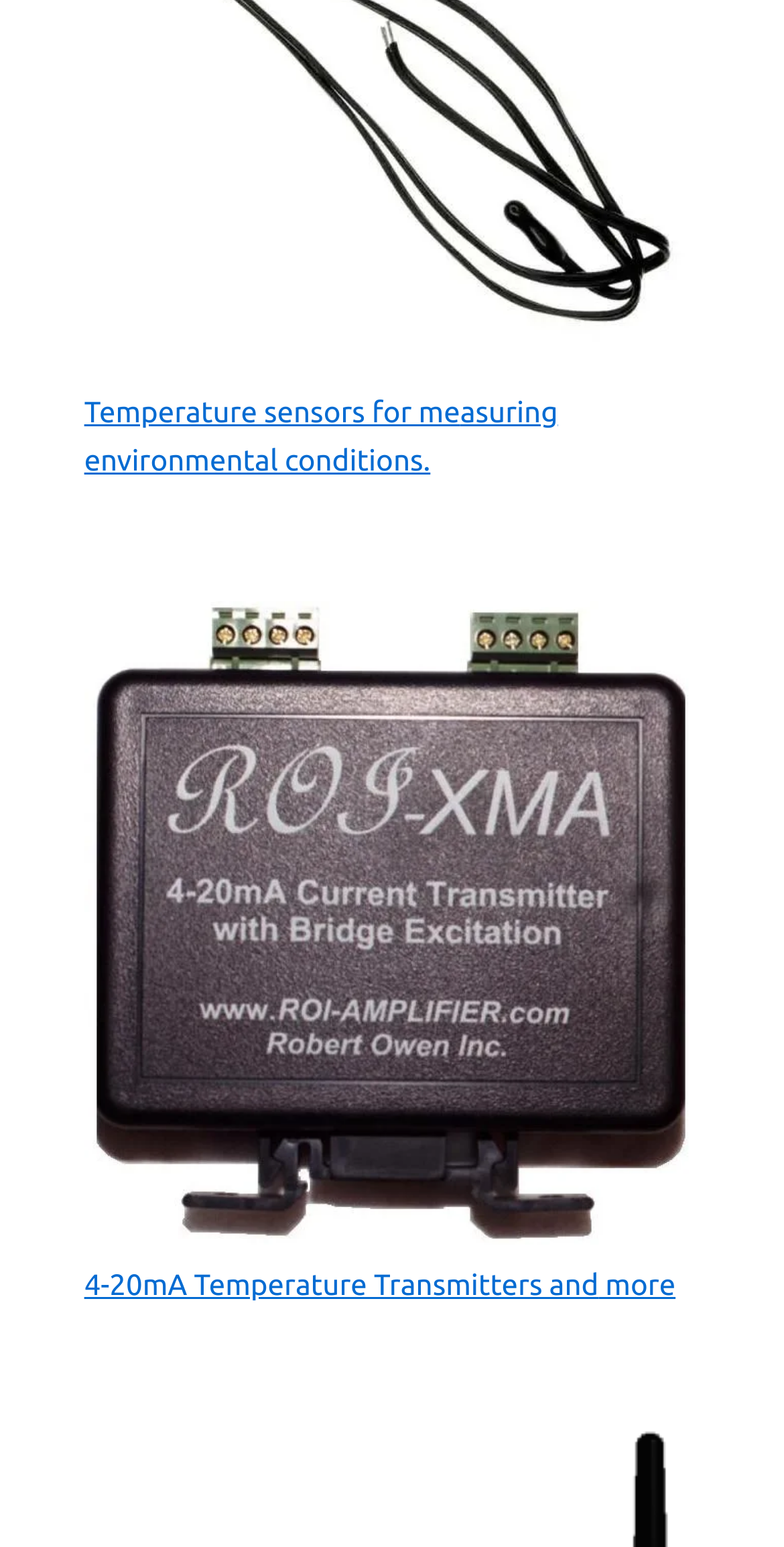Provide your answer in one word or a succinct phrase for the question: 
How many figures are on the webpage?

2